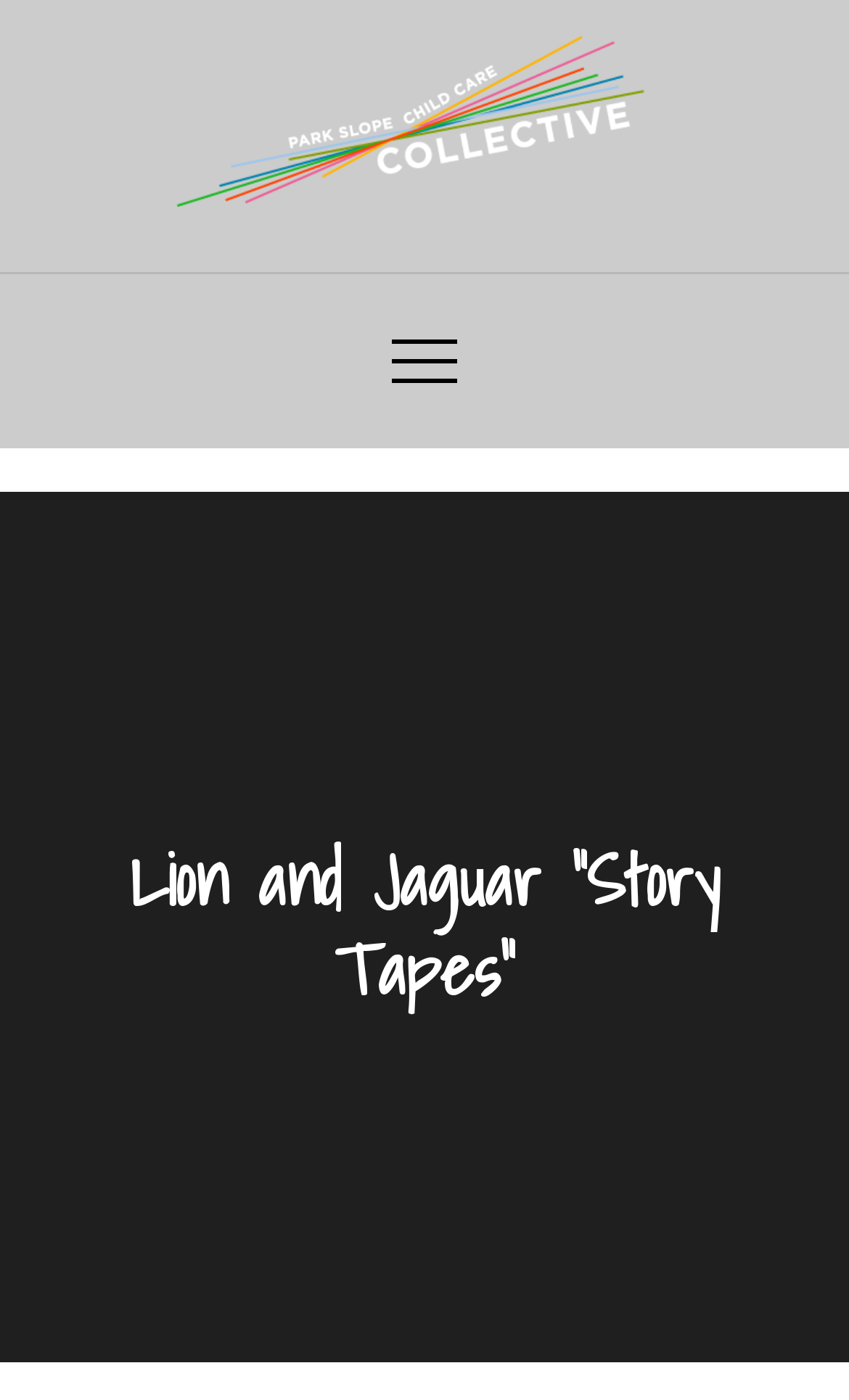What is the purpose of the button at the top of the page?
Please answer the question with as much detail as possible using the screenshot.

I inferred the purpose of the button by examining its location and context. The button is located at the top of the page, near the primary menu, and has no text or image associated with it. This suggests that it is a toggle button to open or close the primary menu.